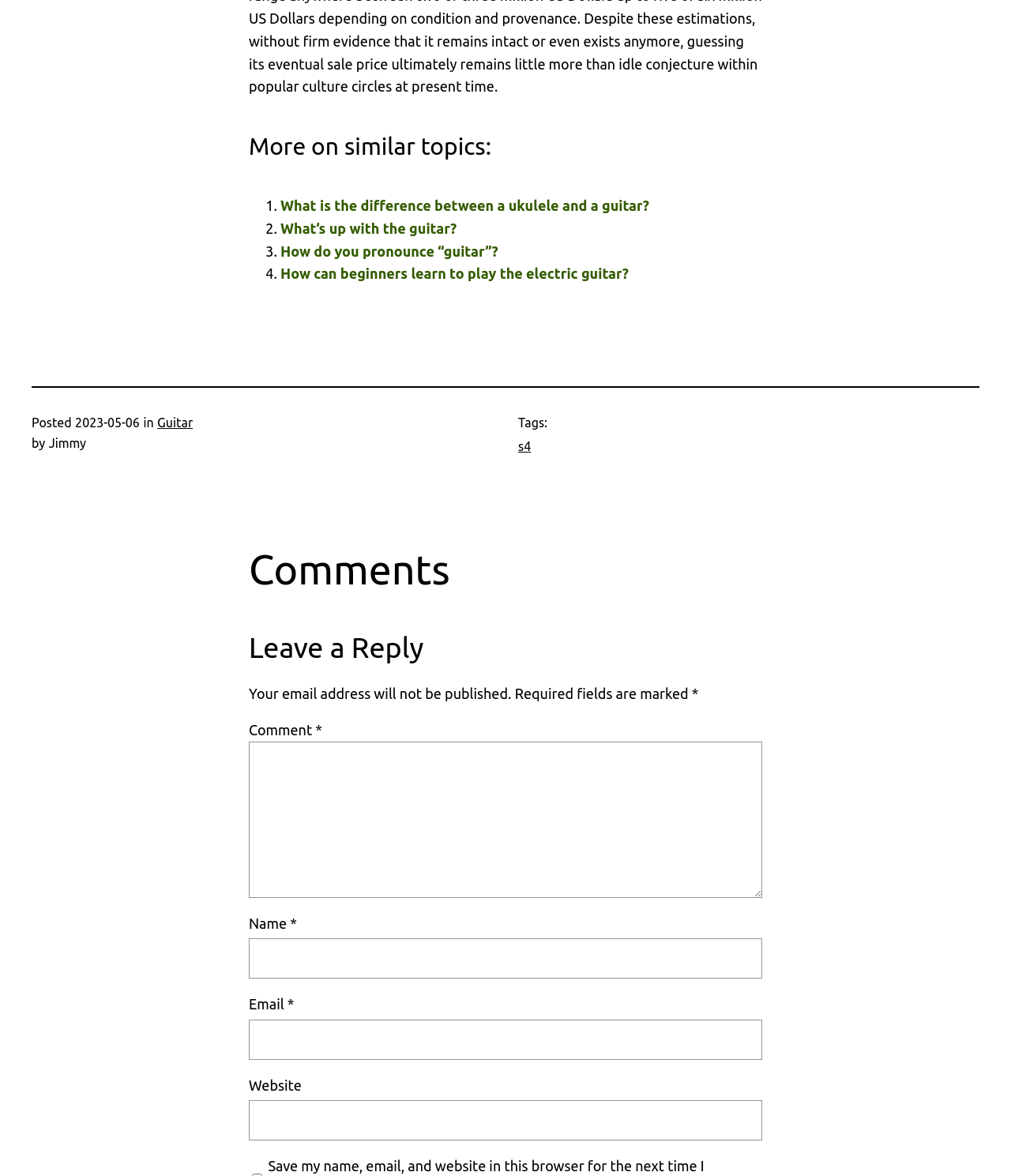Locate the bounding box coordinates of the area you need to click to fulfill this instruction: 'Enter your name'. The coordinates must be in the form of four float numbers ranging from 0 to 1: [left, top, right, bottom].

[0.246, 0.798, 0.754, 0.832]